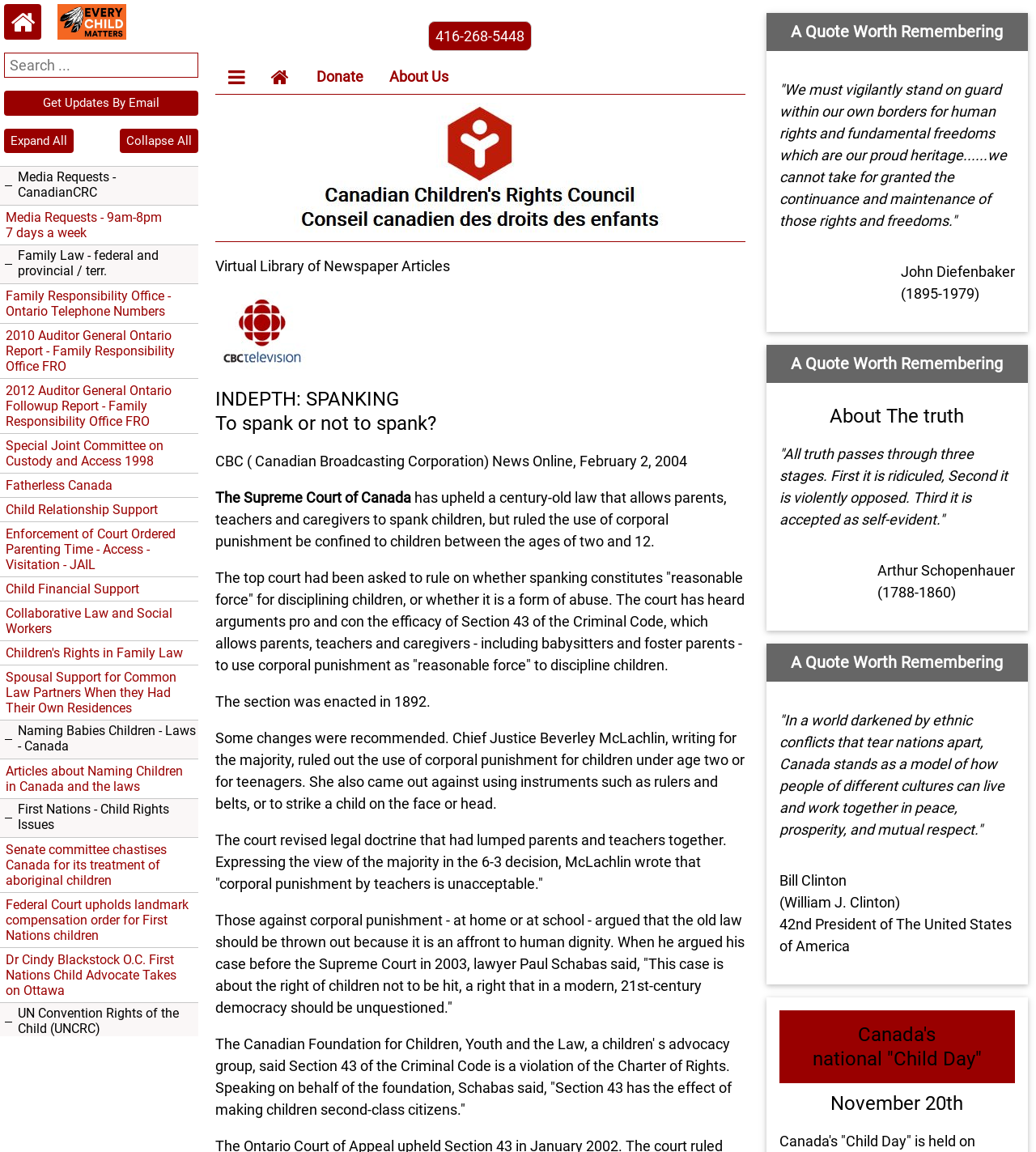Using floating point numbers between 0 and 1, provide the bounding box coordinates in the format (top-left x, top-left y, bottom-right x, bottom-right y). Locate the UI element described here: Children's Rights in Family Law

[0.0, 0.556, 0.191, 0.577]